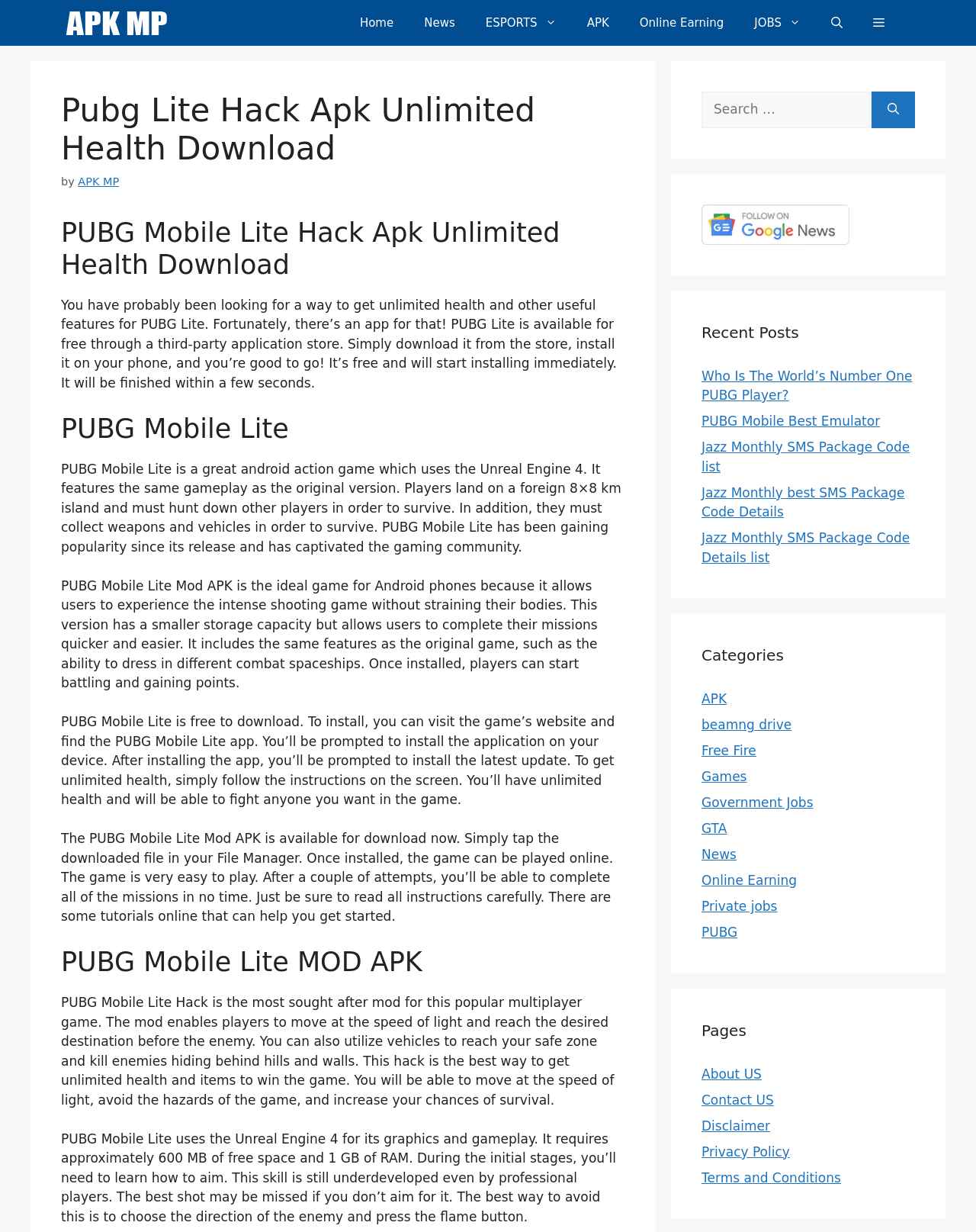Locate the bounding box coordinates of the clickable area to execute the instruction: "Read the recent post about Who Is The World’s Number One PUBG Player?". Provide the coordinates as four float numbers between 0 and 1, represented as [left, top, right, bottom].

[0.719, 0.299, 0.935, 0.327]